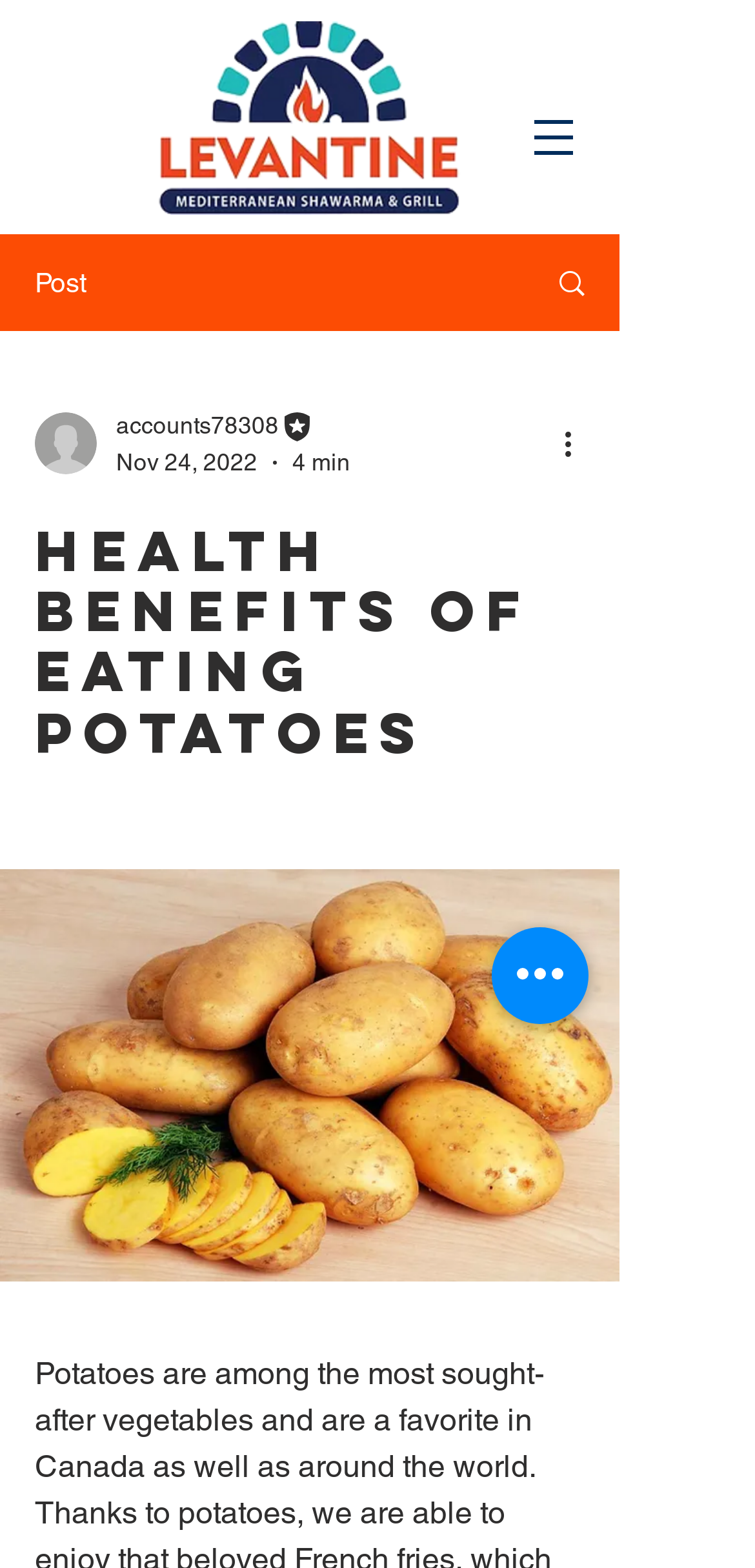What is the author of the article?
Craft a detailed and extensive response to the question.

I found the author's name by looking at the link with the text 'accounts78308 Editor' which is located below the writer's picture.